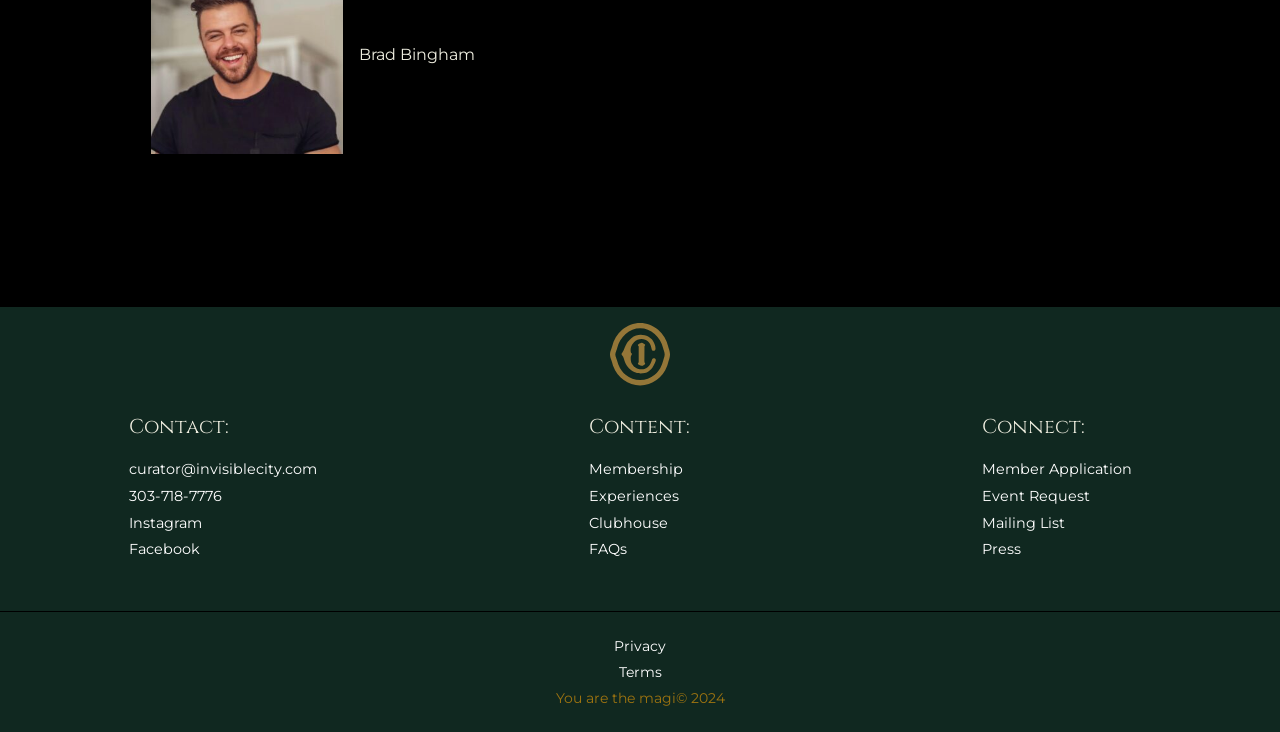Please determine the bounding box coordinates of the section I need to click to accomplish this instruction: "View membership information".

[0.461, 0.629, 0.534, 0.653]